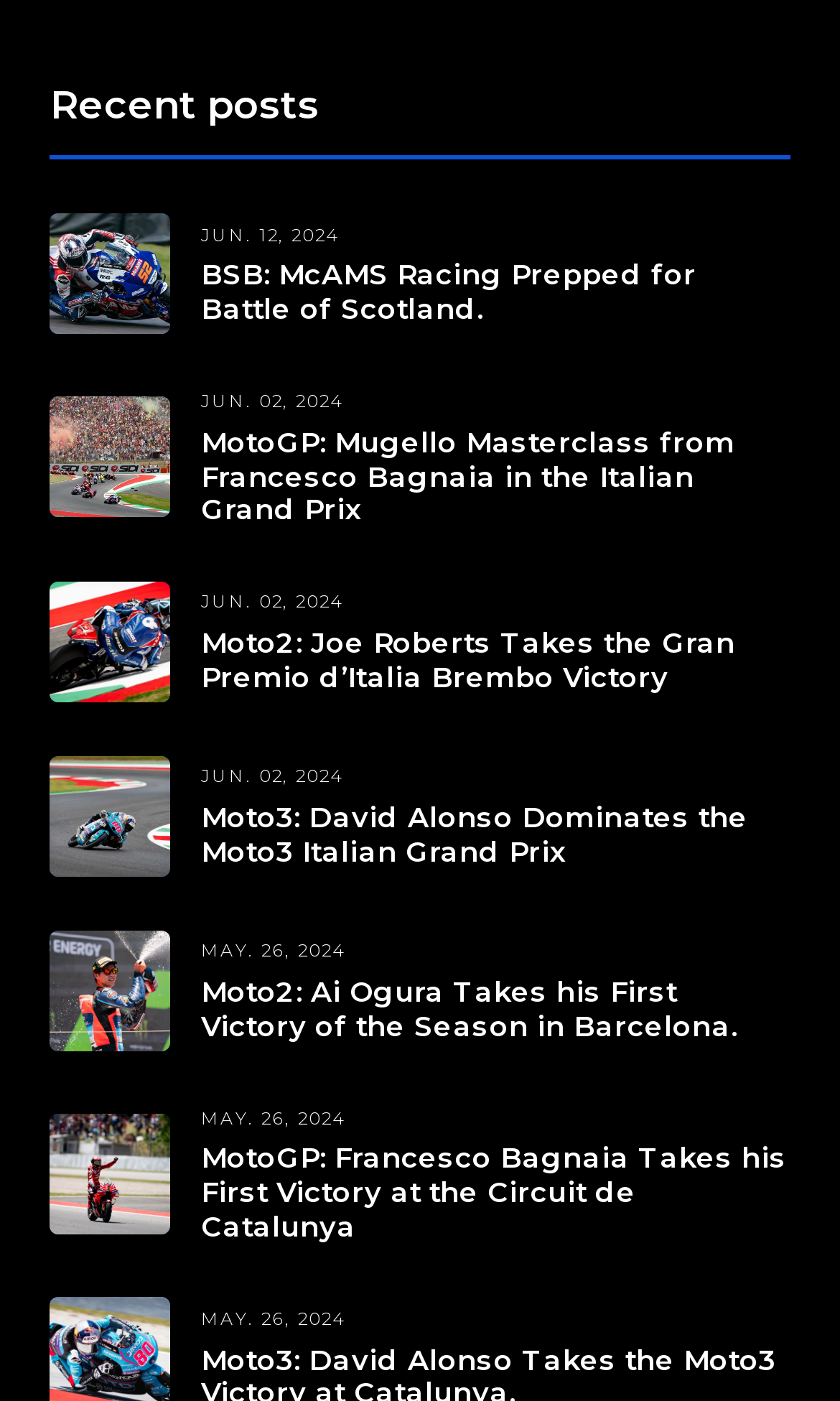Provide a short answer to the following question with just one word or phrase: How many images are on the webpage?

5